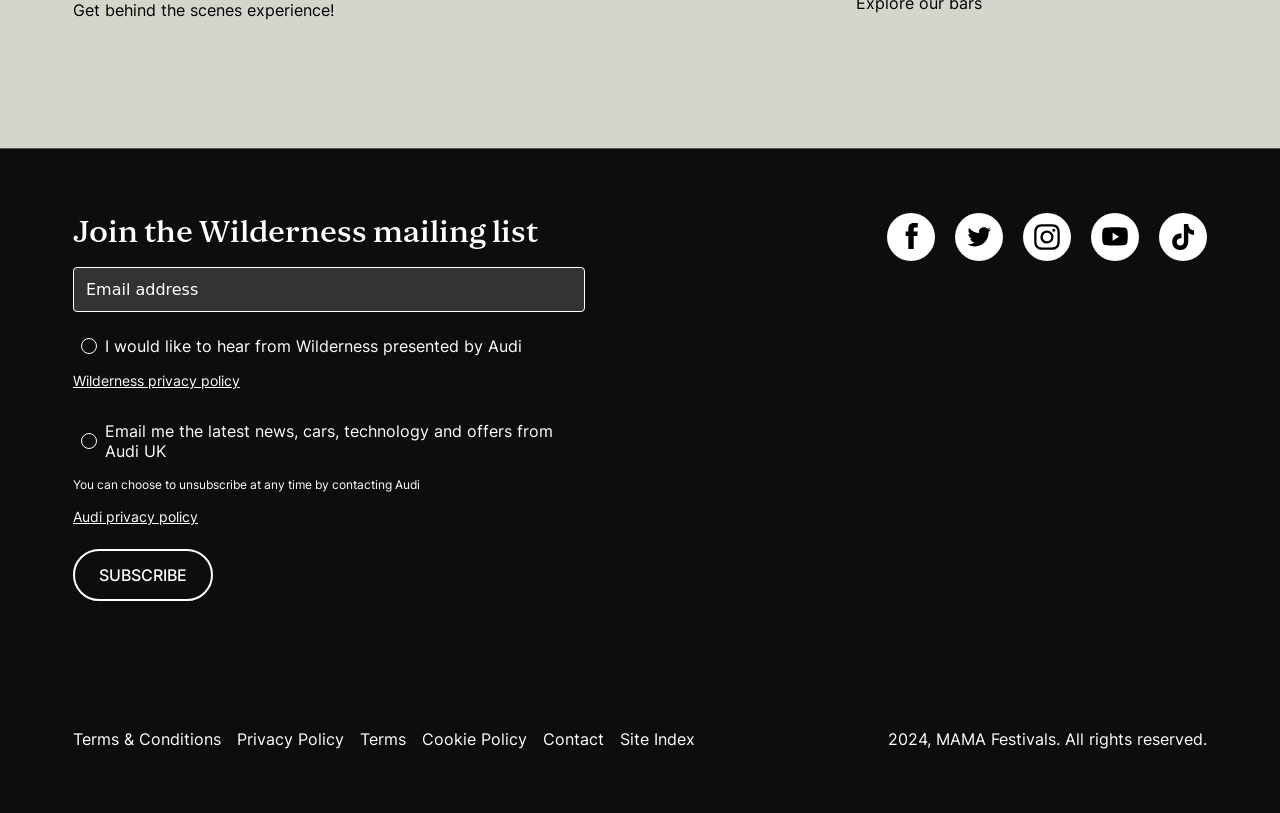Kindly determine the bounding box coordinates of the area that needs to be clicked to fulfill this instruction: "Check Terms & Conditions".

[0.057, 0.896, 0.173, 0.921]